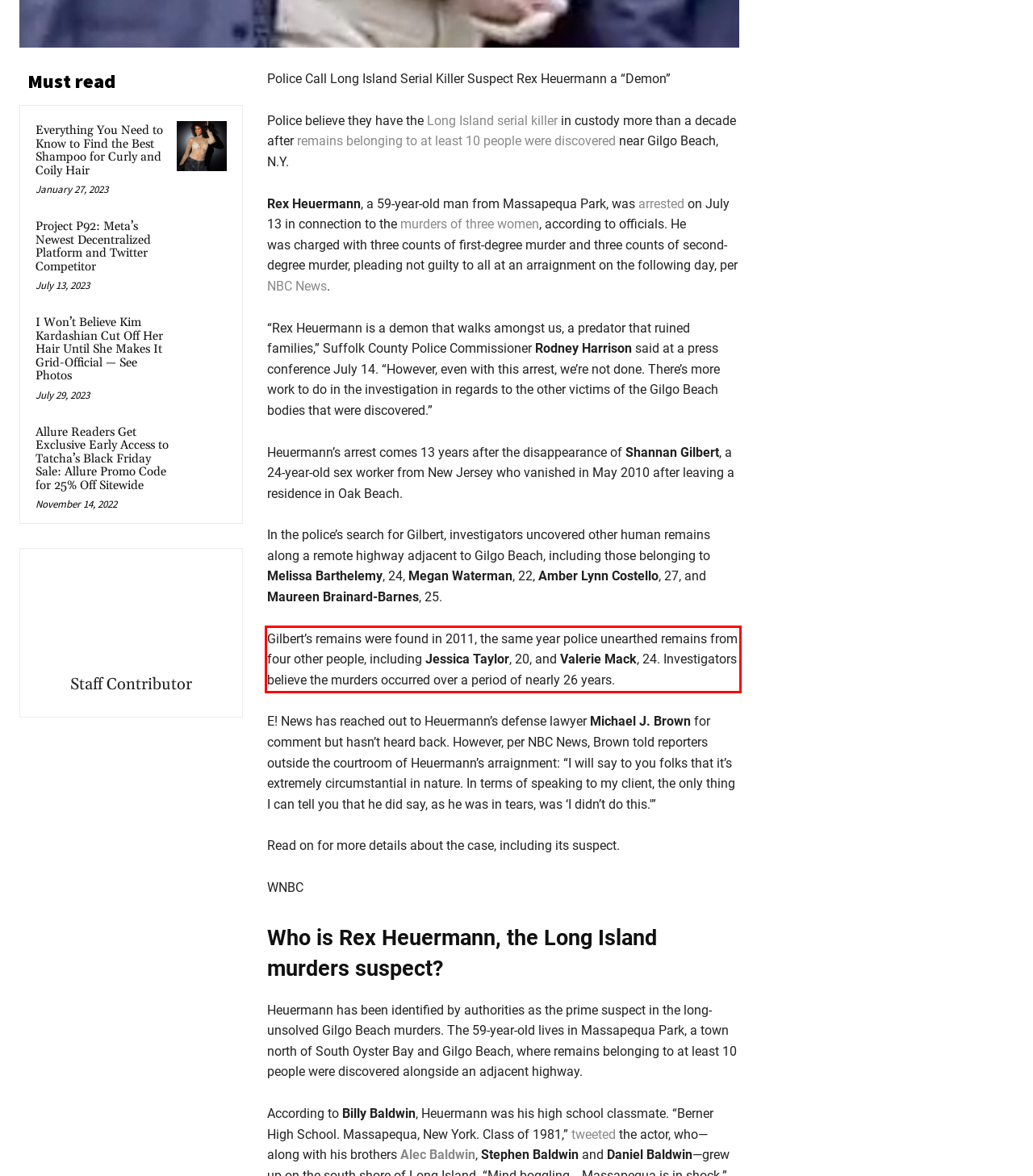You are given a screenshot with a red rectangle. Identify and extract the text within this red bounding box using OCR.

Gilbert’s remains were found in 2011, the same year police unearthed remains from four other people, including Jessica Taylor, 20, and Valerie Mack, 24. Investigators believe the murders occurred over a period of nearly 26 years.